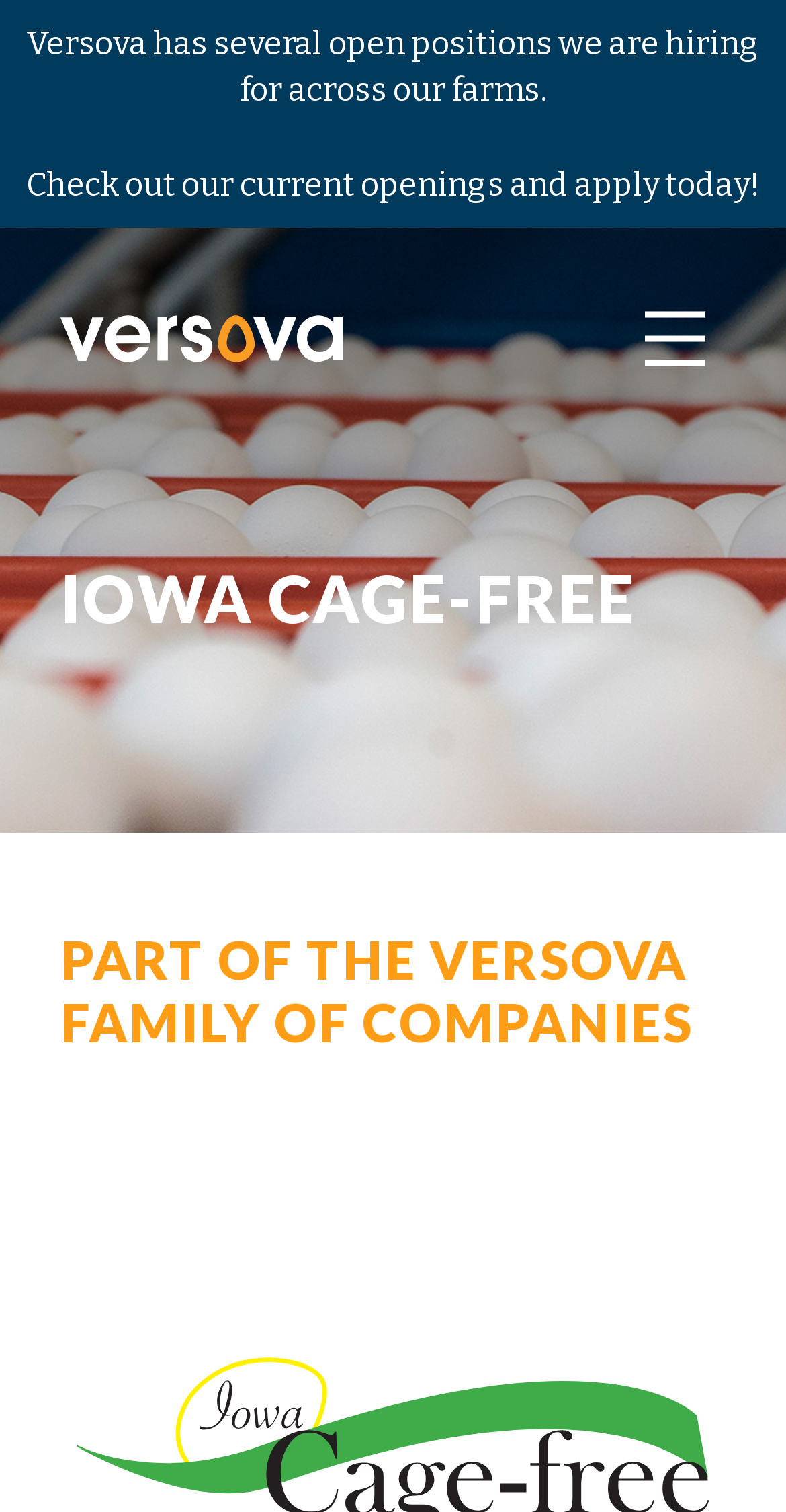Identify the bounding box for the given UI element using the description provided. Coordinates should be in the format (top-left x, top-left y, bottom-right x, bottom-right y) and must be between 0 and 1. Here is the description: alt="Versova"

[0.077, 0.207, 0.436, 0.24]